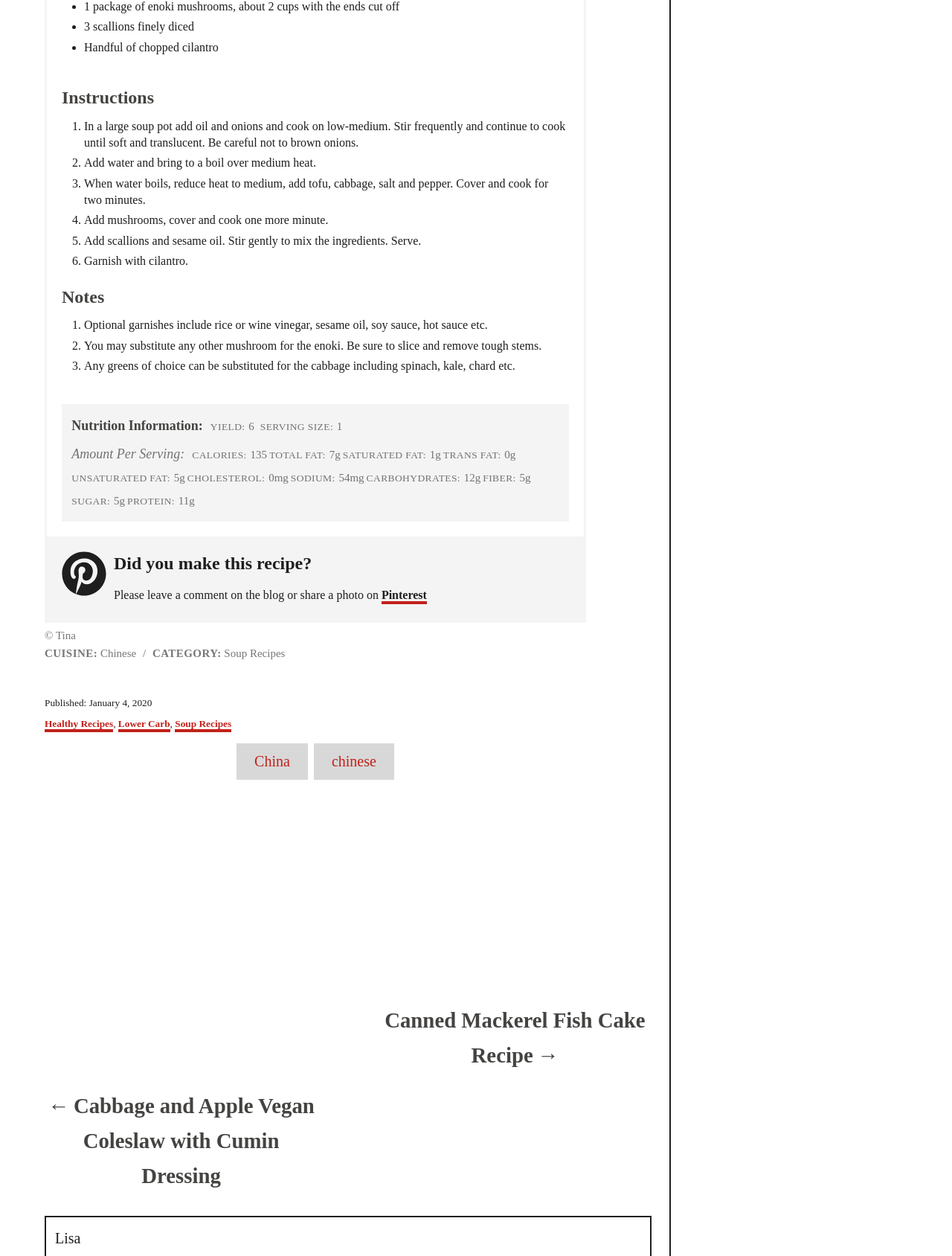Find the bounding box coordinates for the area you need to click to carry out the instruction: "Click on the 'Canned Mackerel Fish Cake Recipe' link". The coordinates should be four float numbers between 0 and 1, indicated as [left, top, right, bottom].

[0.398, 0.798, 0.684, 0.854]